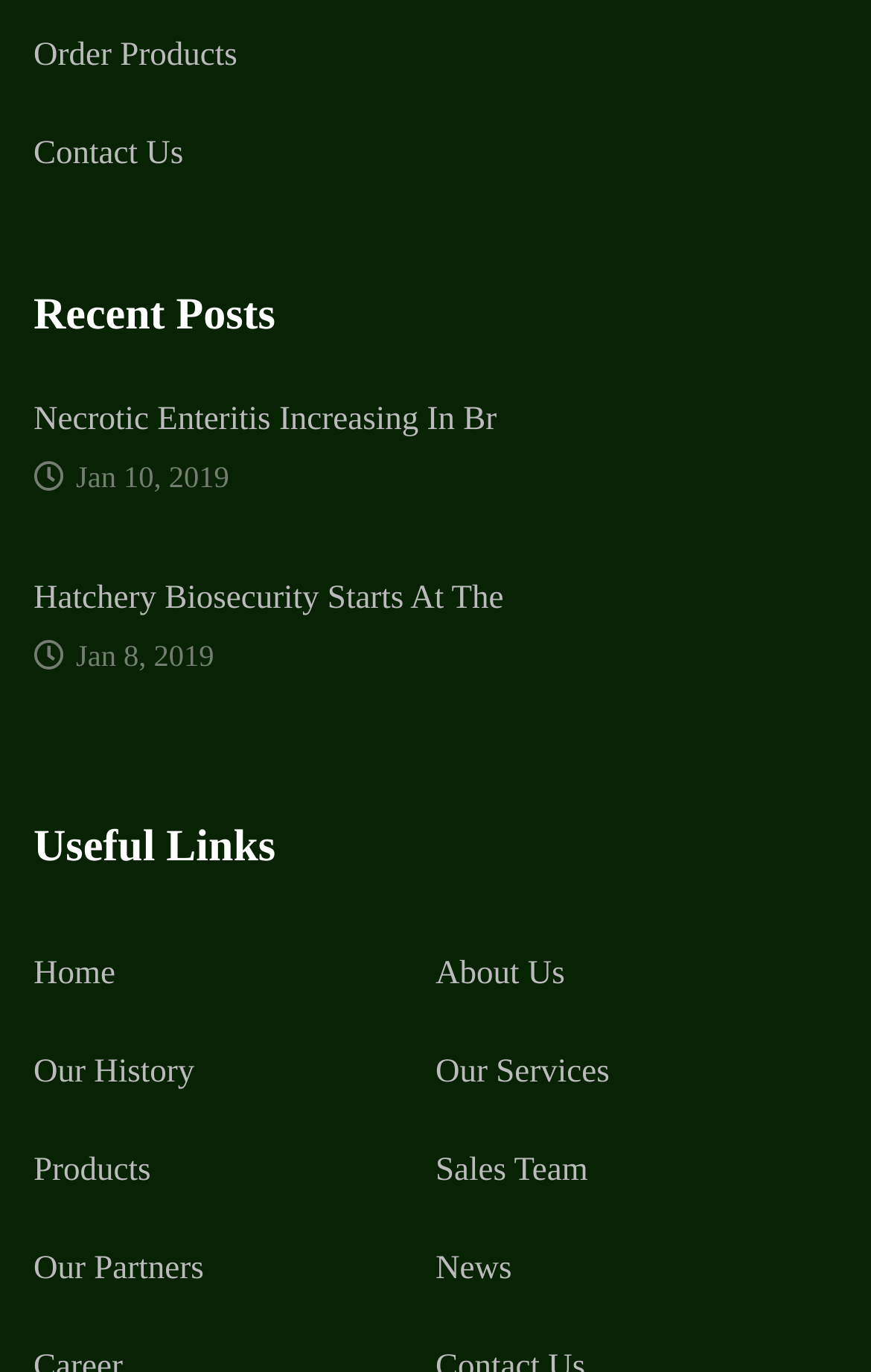Based on the element description Our Partners, identify the bounding box coordinates for the UI element. The coordinates should be in the format (top-left x, top-left y, bottom-right x, bottom-right y) and within the 0 to 1 range.

[0.038, 0.911, 0.234, 0.938]